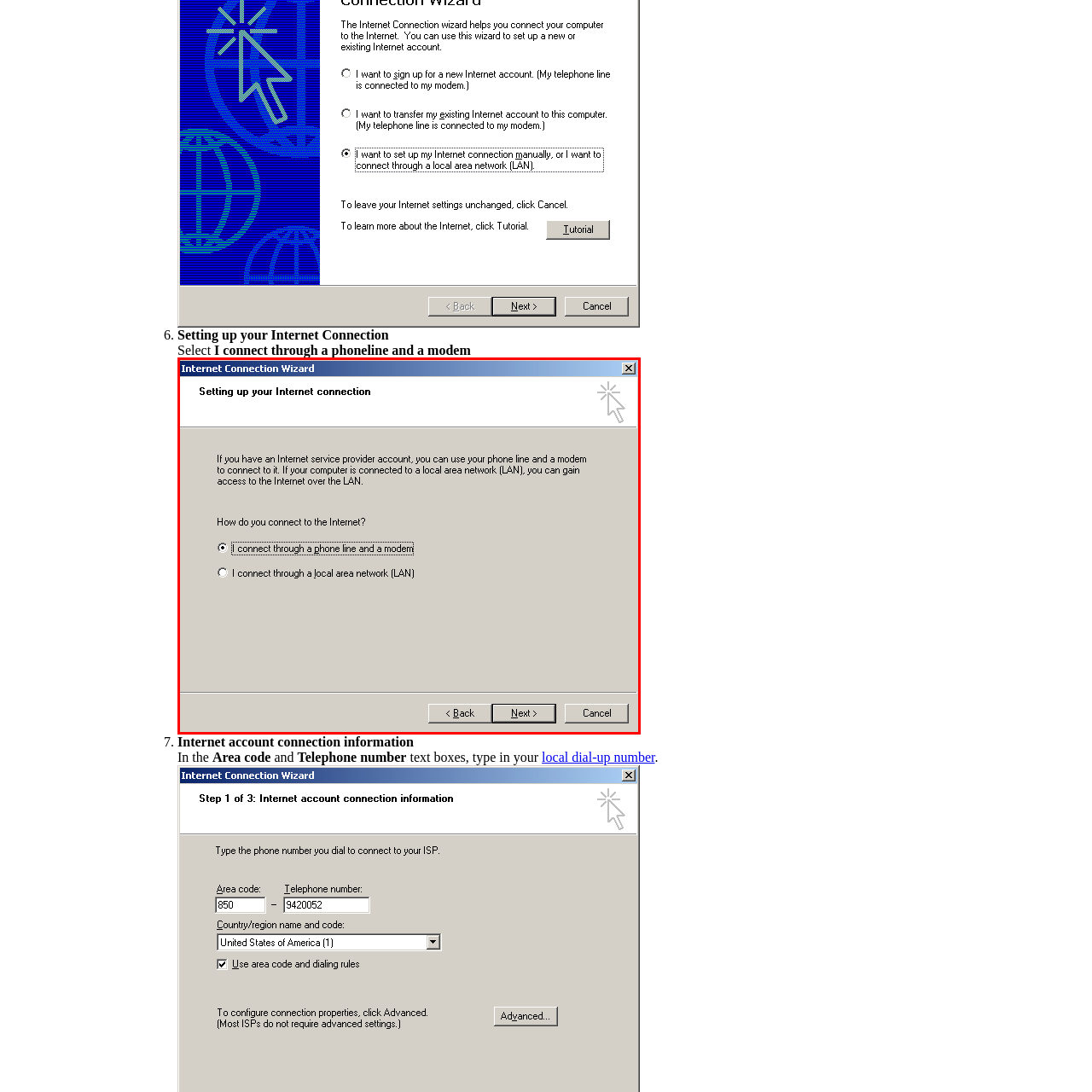Generate a detailed caption for the image that is outlined by the red border.

The image depicts a window from the "Internet Connection Wizard," which is designed to assist users in setting up their Internet connection. At the top, the title "Setting up your Internet connection" is clearly displayed. Below the title, the window provides a brief explanation, stating that if users have an Internet service provider account, they can connect via a phone line and modem, or, if connected to a local area network (LAN), gain Internet access through that network.

The main part of the window poses a question about how users connect to the Internet, presenting two options for selection: one for connecting through a phone line and modem, and another for connecting through a local area network (LAN). Below these options are buttons labeled "Back," "Next," and "Cancel," allowing users to navigate through the setup process. The overall design is typical of straightforward installation wizards, focusing on clarity and ease of use for the user.